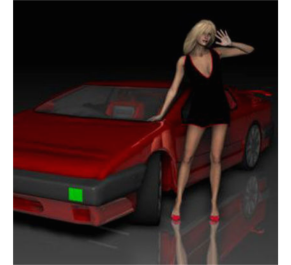What is the prominent accent color on the car? Observe the screenshot and provide a one-word or short phrase answer.

Green